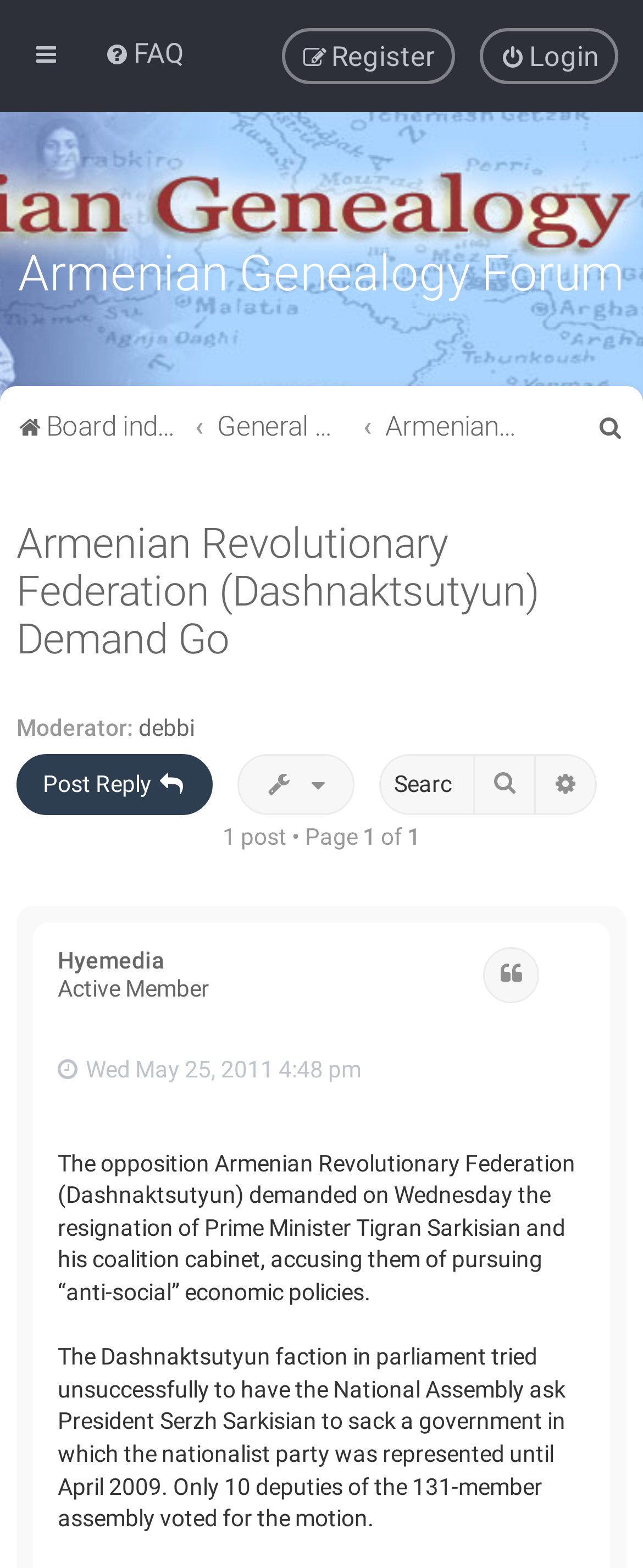Utilize the details in the image to thoroughly answer the following question: What is the topic of the post?

I found the topic of the post by looking at the heading element with the text 'Armenian Revolutionary Federation (Dashnaktsutyun) Demand Go' and determining that it is the main topic of the post.